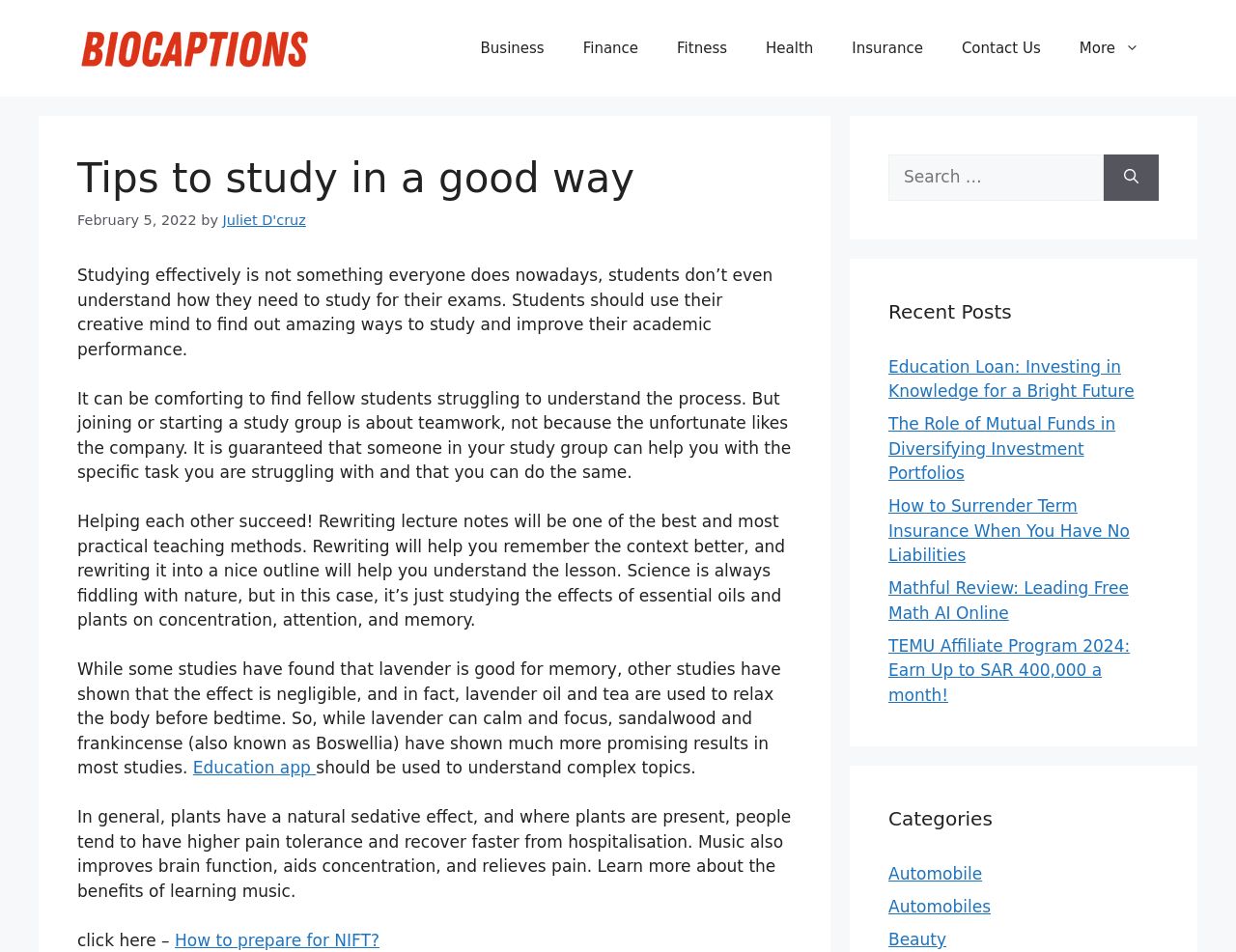Could you determine the bounding box coordinates of the clickable element to complete the instruction: "Read News and Features"? Provide the coordinates as four float numbers between 0 and 1, i.e., [left, top, right, bottom].

None